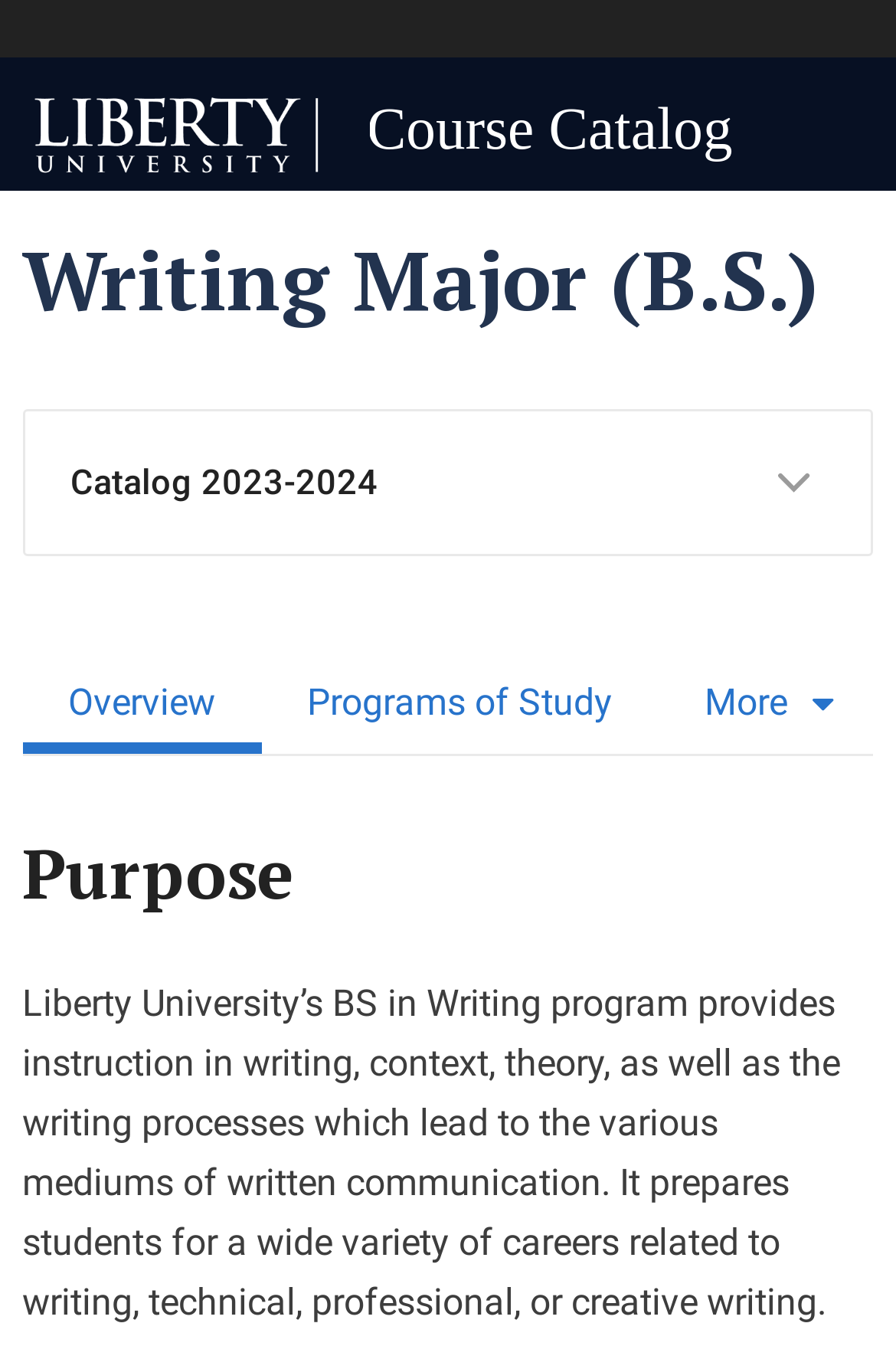What is the name of the major?
Examine the image and provide an in-depth answer to the question.

Based on the webpage, I can see a heading element with the text 'Writing Major (B.S.)', which suggests that the webpage is about a major in writing, and the name of the major is 'Writing Major'.